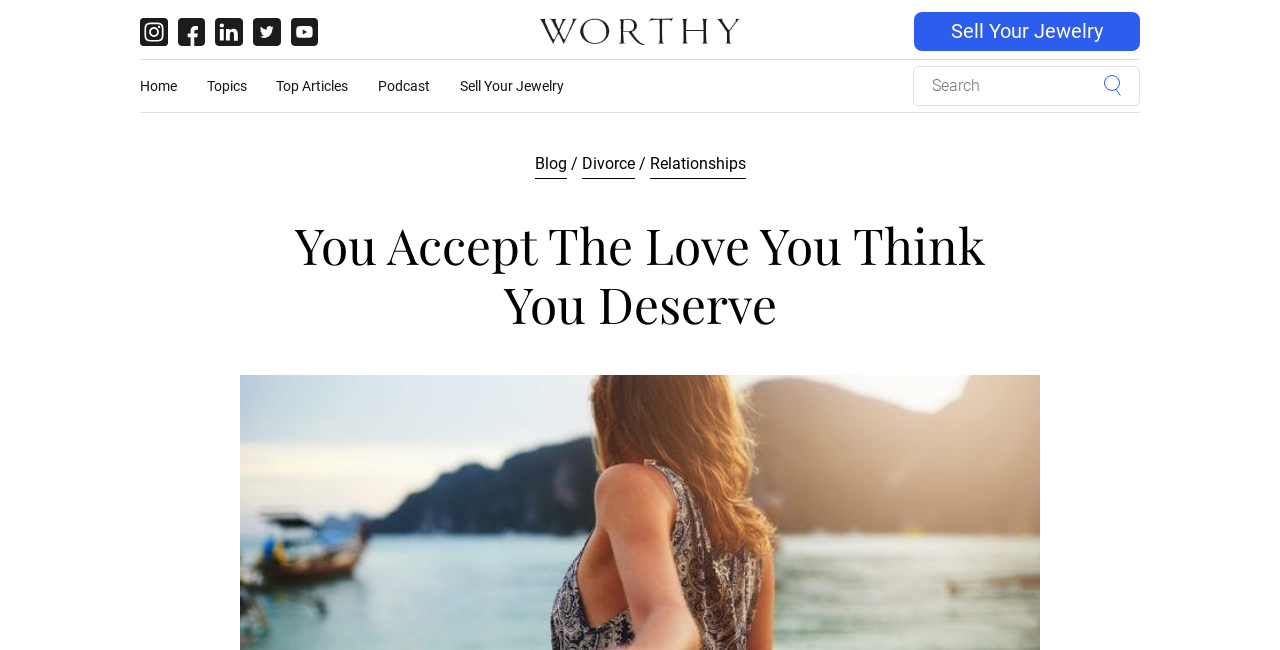Please provide a short answer using a single word or phrase for the question:
What is the topic of the link next to 'Blog'?

Divorce